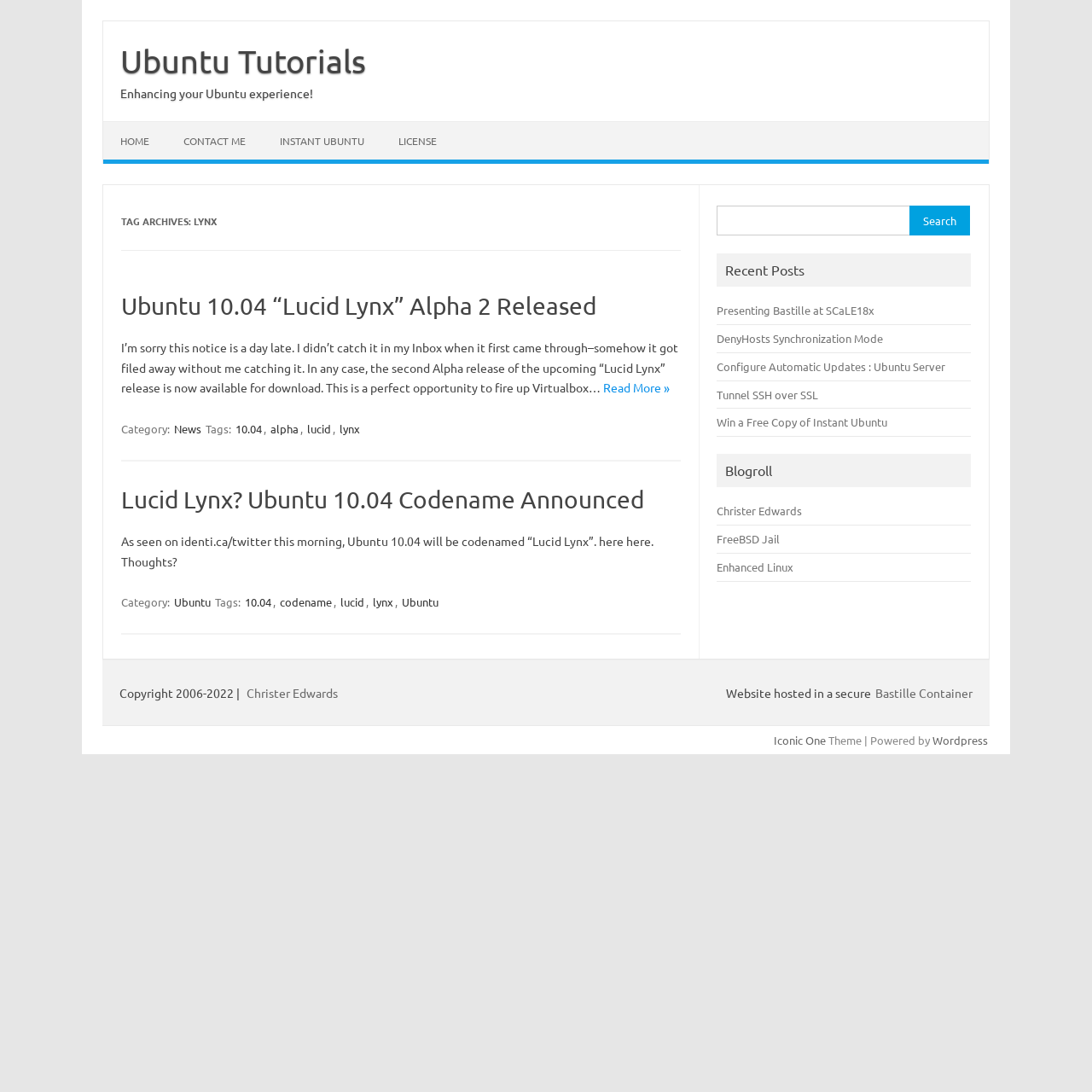What is the theme of the website? Based on the image, give a response in one word or a short phrase.

Iconic One